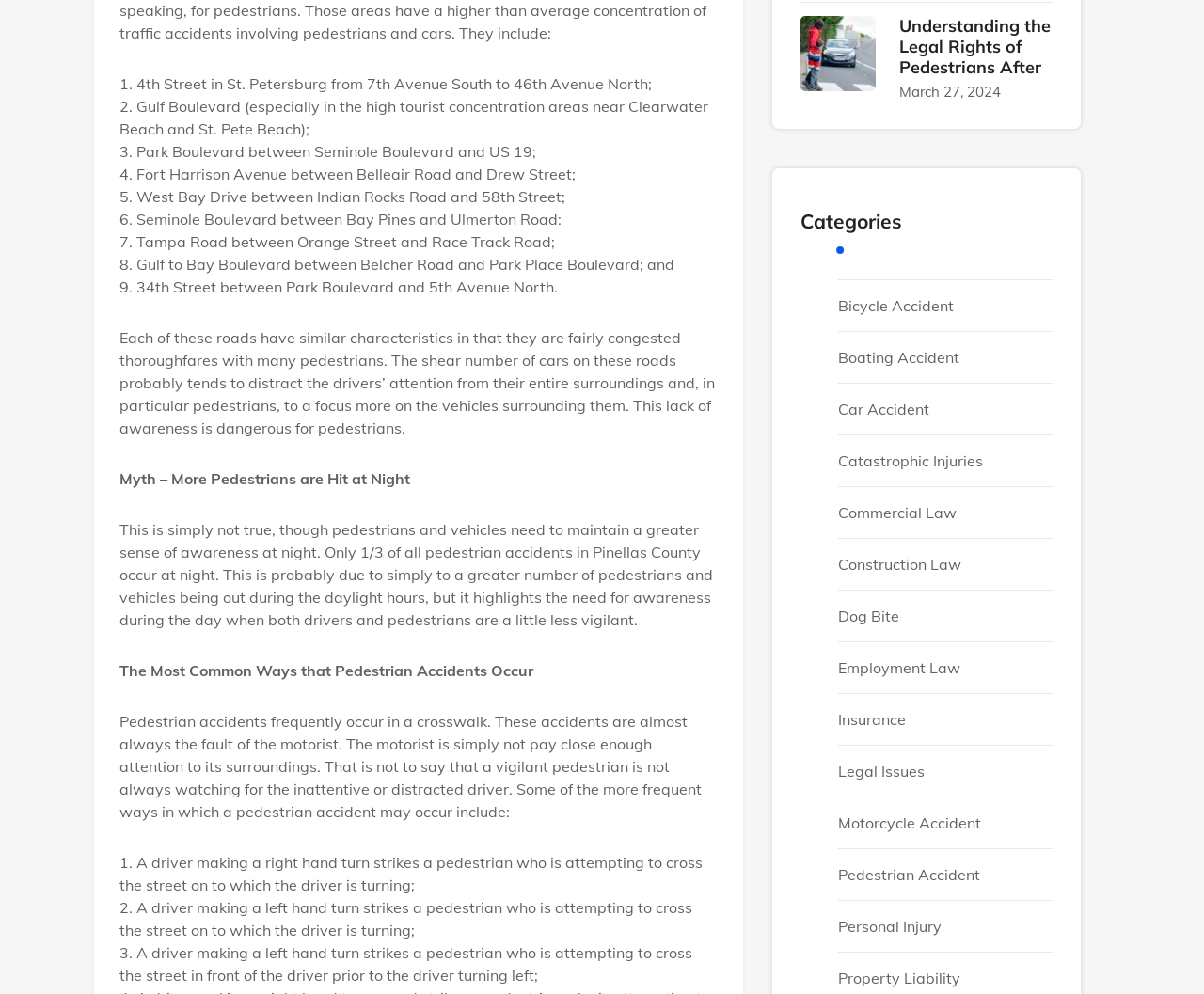Identify the bounding box coordinates for the UI element mentioned here: "Insurance". Provide the coordinates as four float values between 0 and 1, i.e., [left, top, right, bottom].

[0.696, 0.715, 0.752, 0.733]